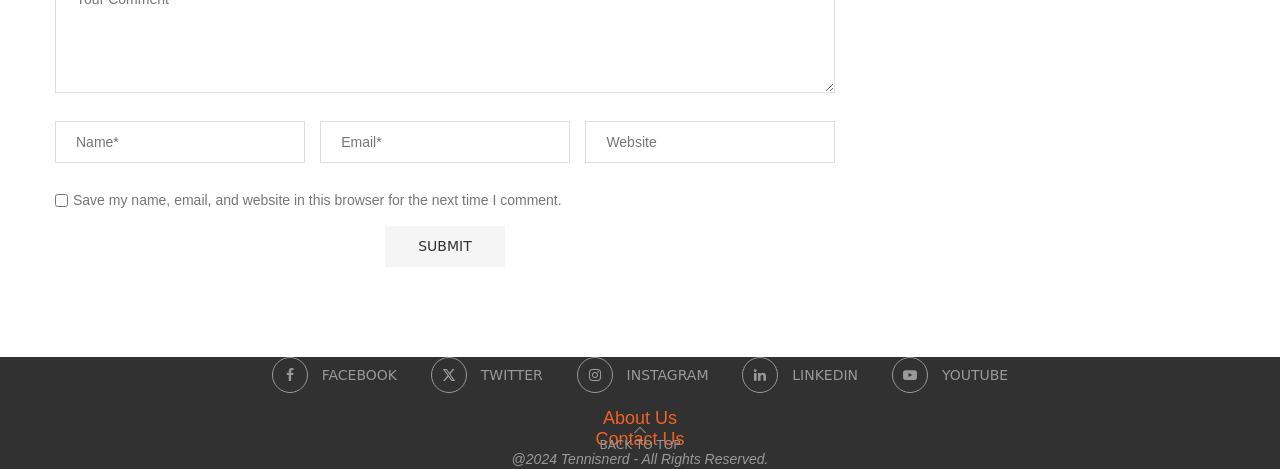How many social media links are present?
Respond to the question with a well-detailed and thorough answer.

There are five social media links present on the webpage, which are 'Facebook', 'Twitter', 'Instagram', 'Linkedin', and 'Youtube'. These links are located at the bottom of the webpage and have static text descriptions with the names of the respective social media platforms.